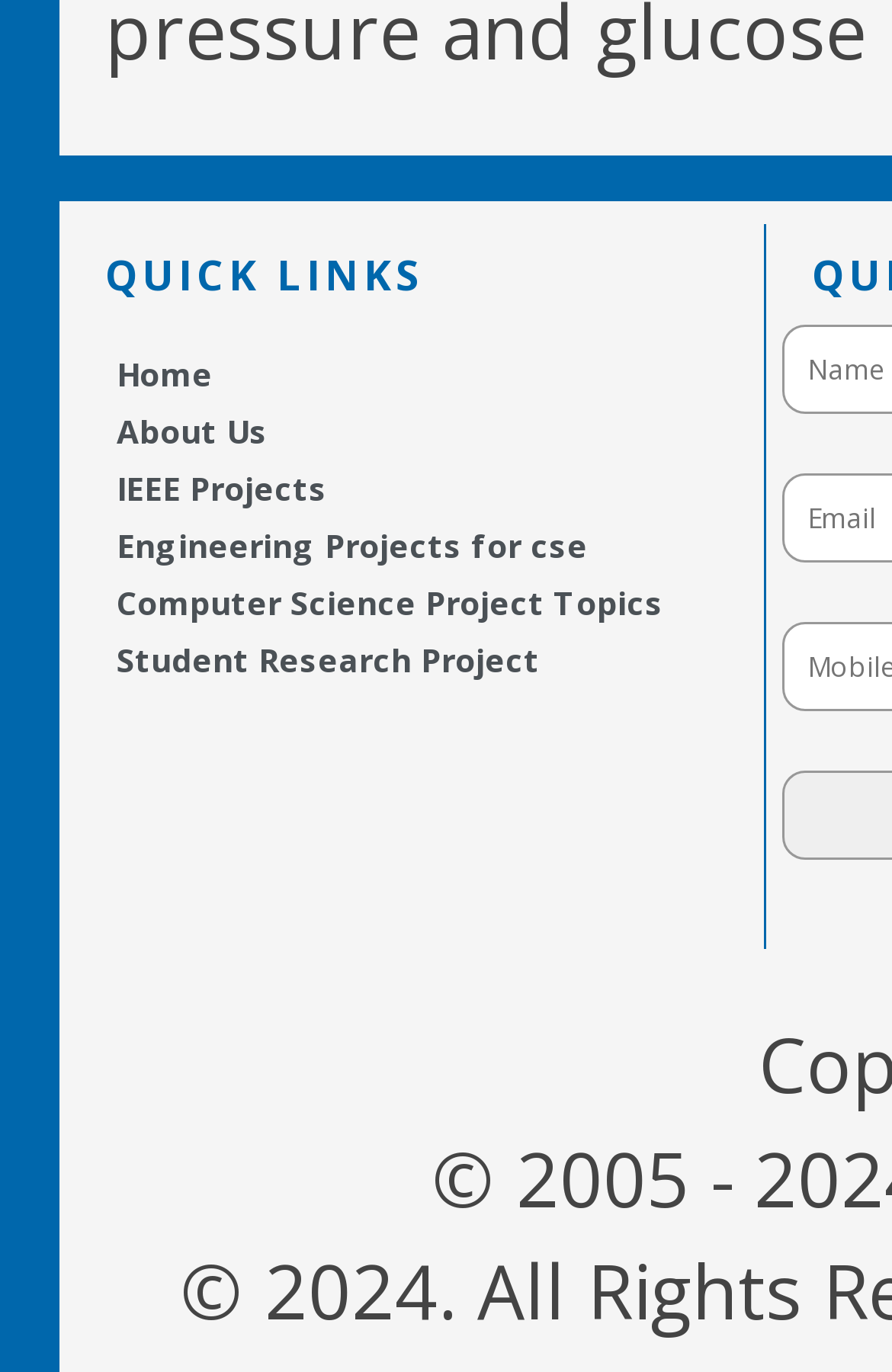Find and provide the bounding box coordinates for the UI element described with: "alt="DORA"".

None